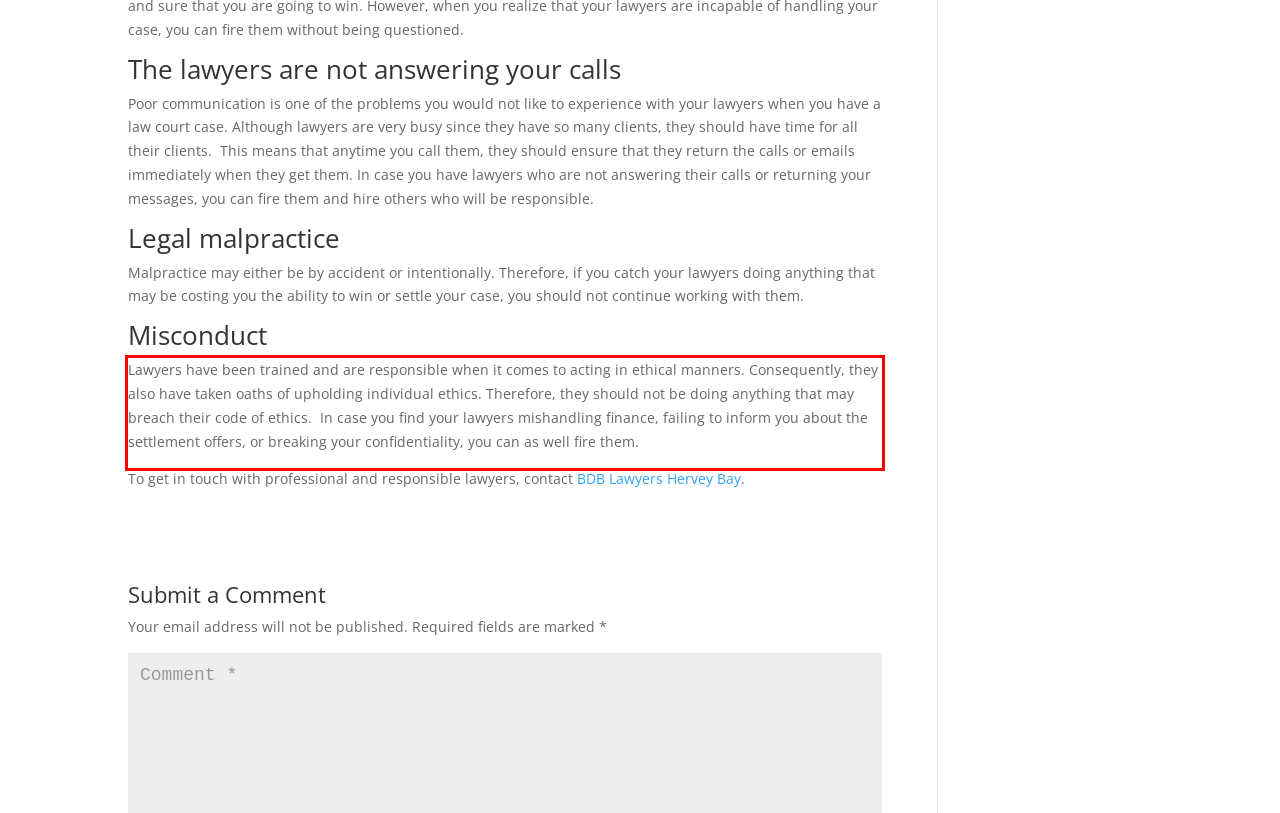Analyze the screenshot of the webpage and extract the text from the UI element that is inside the red bounding box.

Lawyers have been trained and are responsible when it comes to acting in ethical manners. Consequently, they also have taken oaths of upholding individual ethics. Therefore, they should not be doing anything that may breach their code of ethics. In case you find your lawyers mishandling finance, failing to inform you about the settlement offers, or breaking your confidentiality, you can as well fire them.